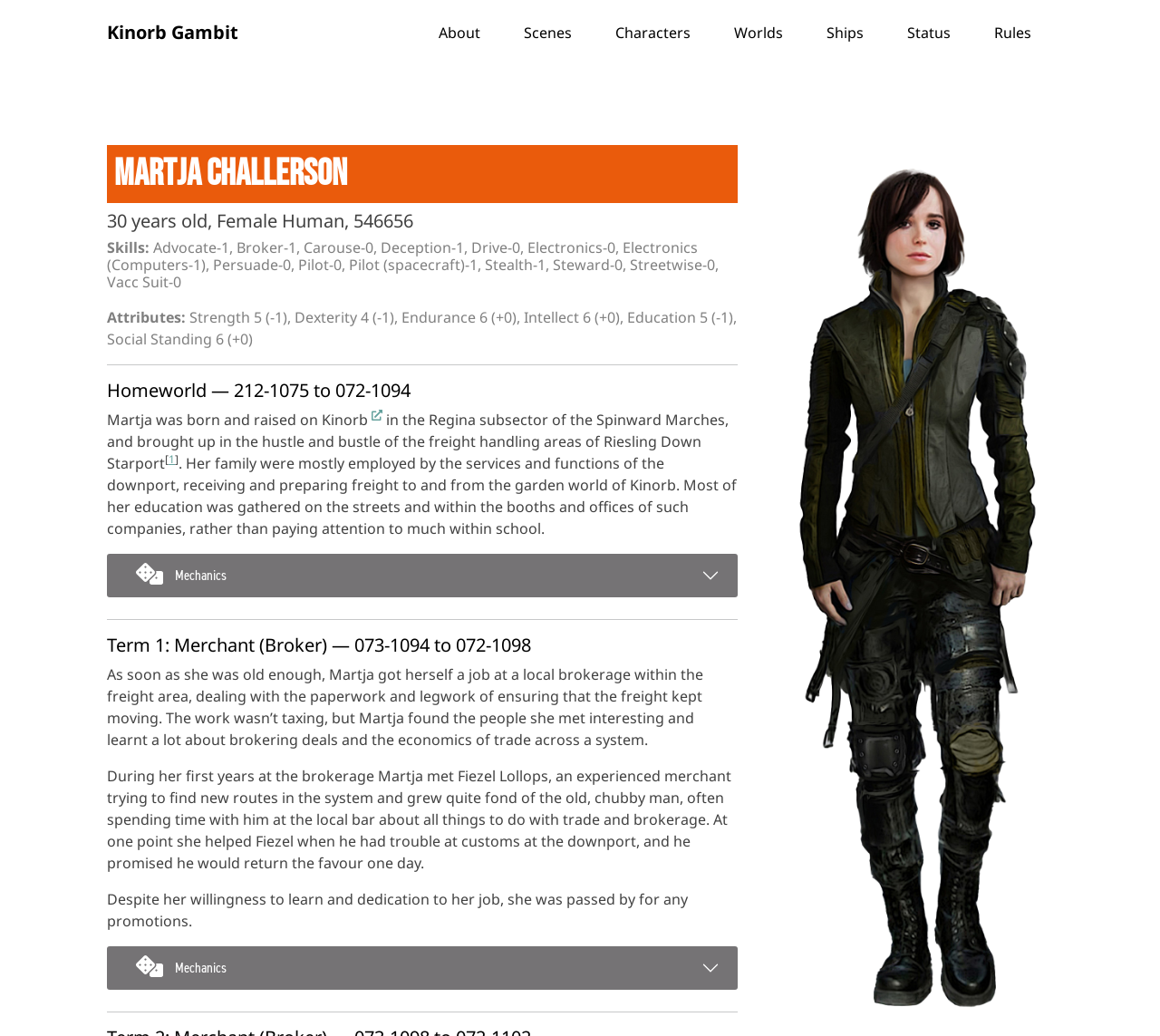Provide the bounding box coordinates of the HTML element described by the text: "Ships". The coordinates should be in the format [left, top, right, bottom] with values between 0 and 1.

[0.694, 0.0, 0.763, 0.063]